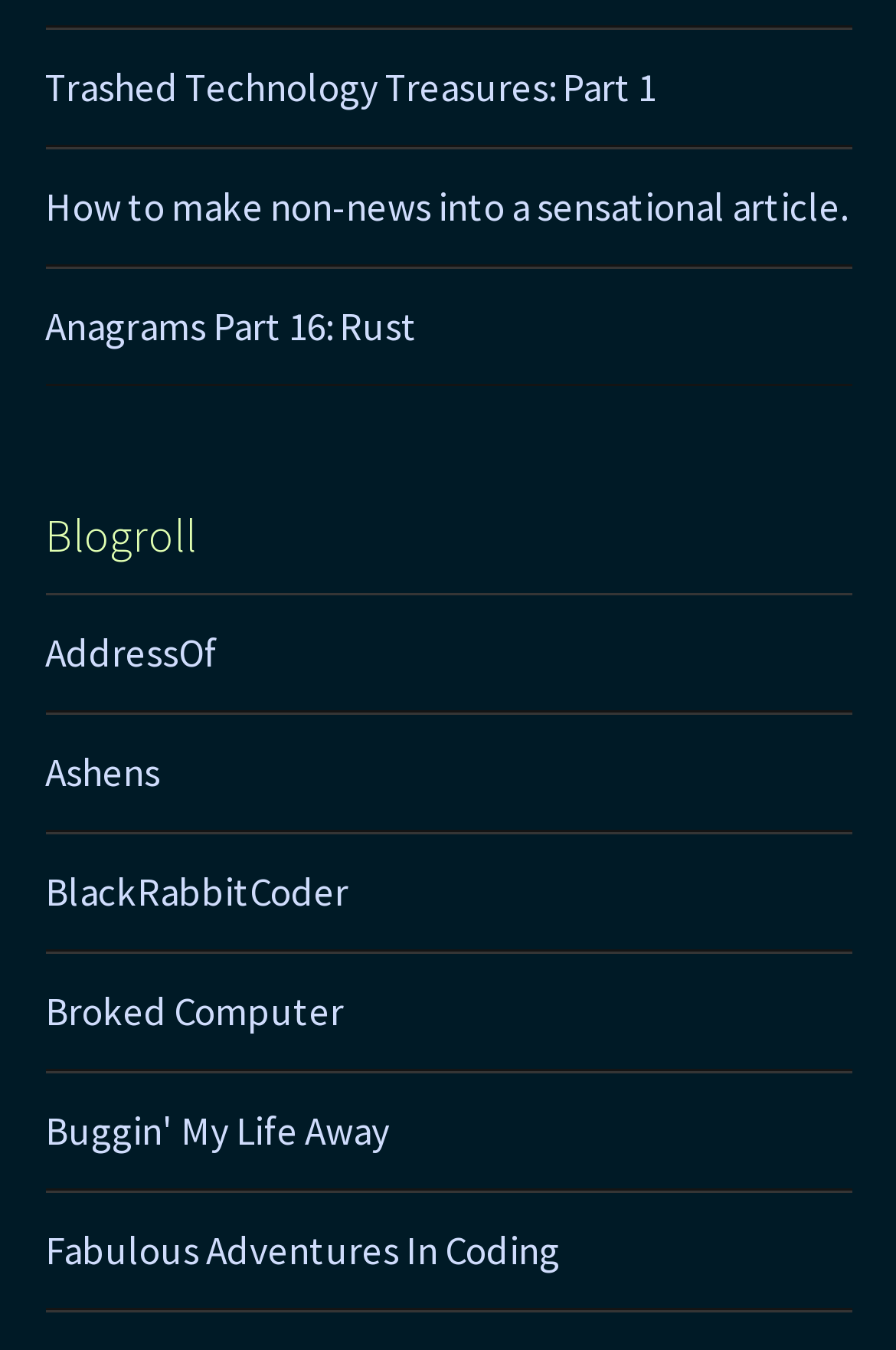Can you find the bounding box coordinates for the element to click on to achieve the instruction: "Check out Anagrams Part 16: Rust"?

[0.05, 0.222, 0.465, 0.26]